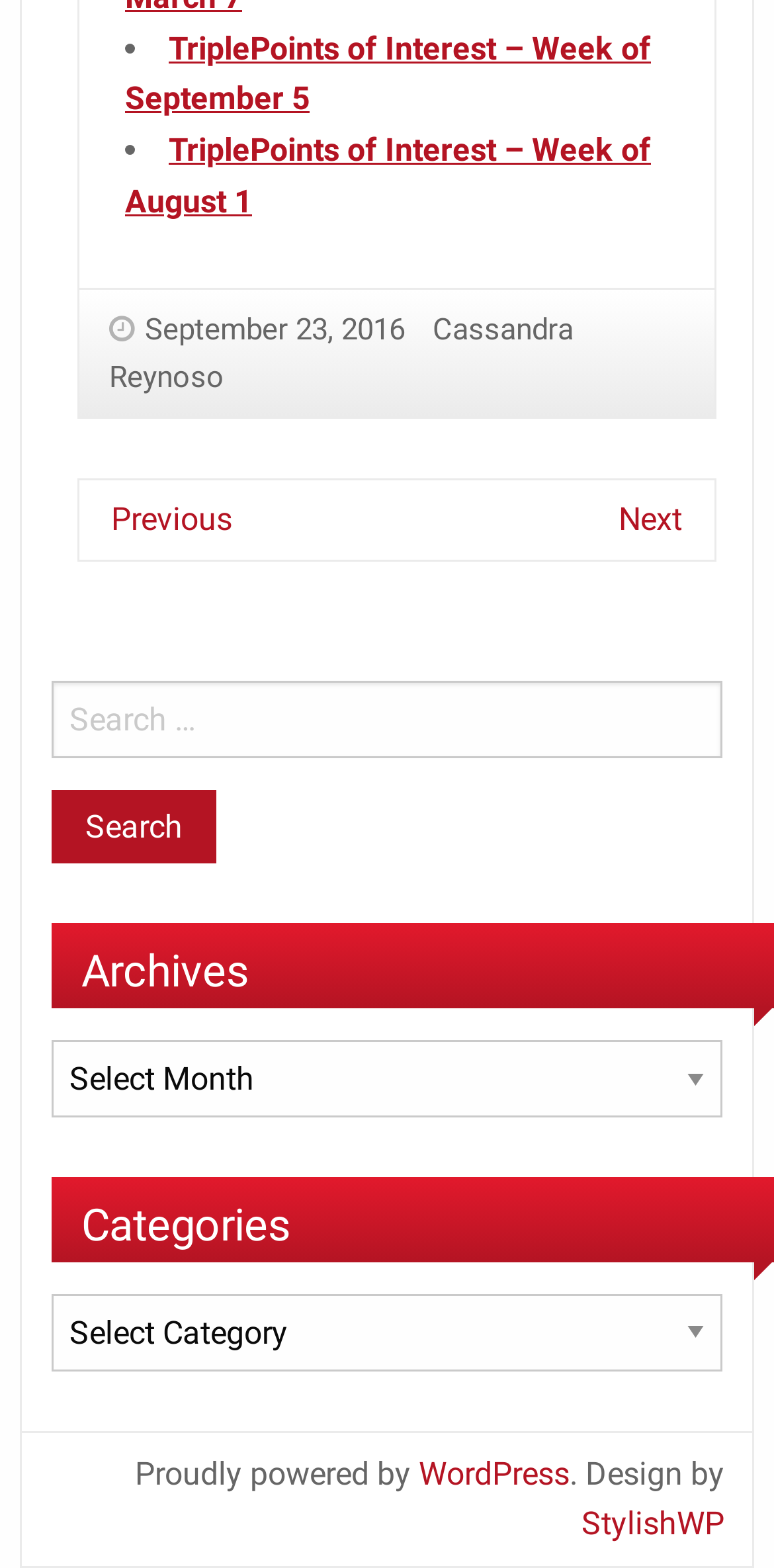What is the name of the platform powering the website?
Analyze the image and deliver a detailed answer to the question.

The website is powered by WordPress, which can be determined by looking at the link element with ID 63 in the footer section of the webpage. The link text is 'WordPress', indicating that it is the platform used to build and host the website.